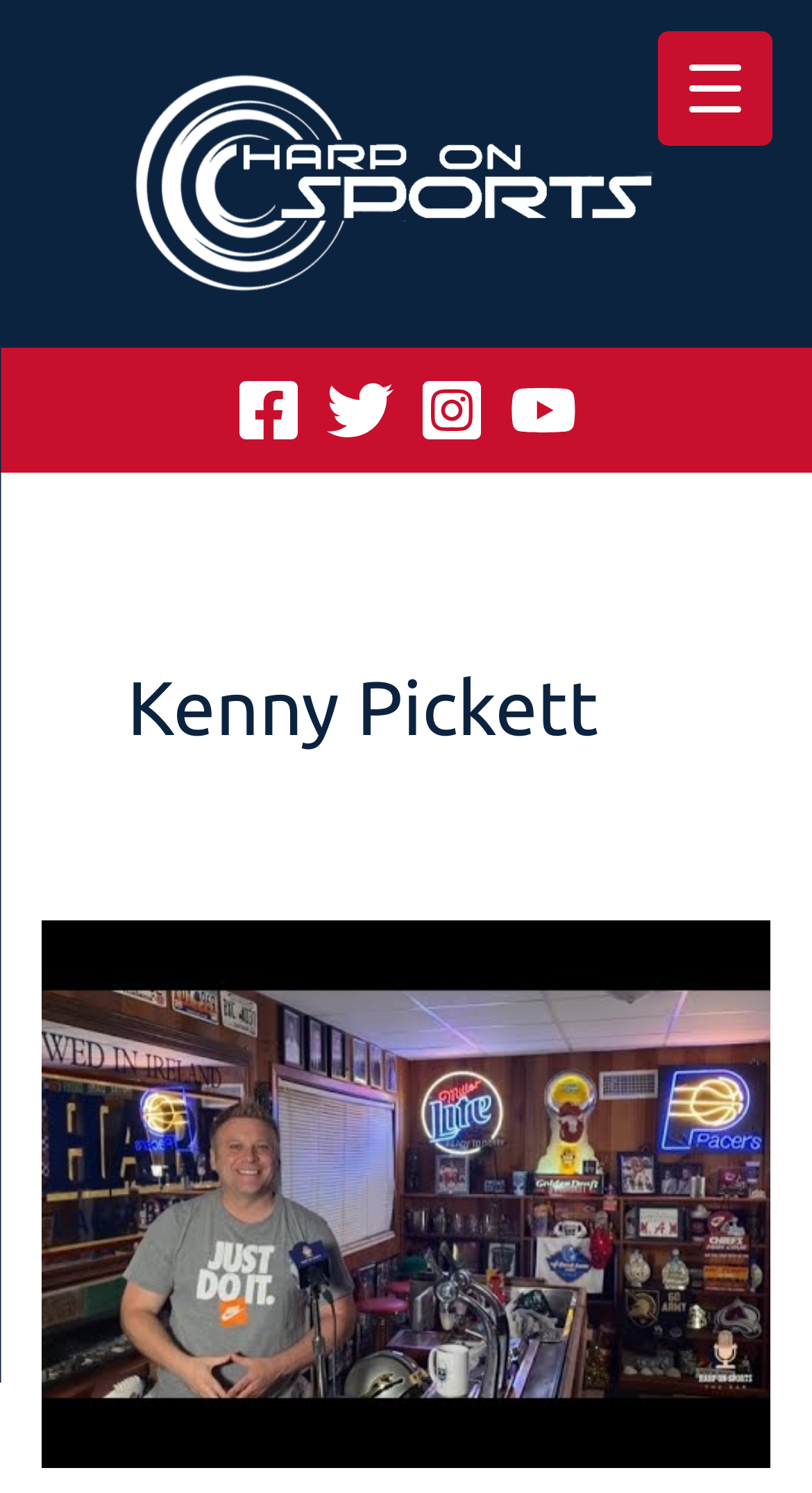Determine the bounding box coordinates for the HTML element mentioned in the following description: "alt="Harp On Sports logo"". The coordinates should be a list of four floats ranging from 0 to 1, represented as [left, top, right, bottom].

[0.154, 0.104, 0.821, 0.126]